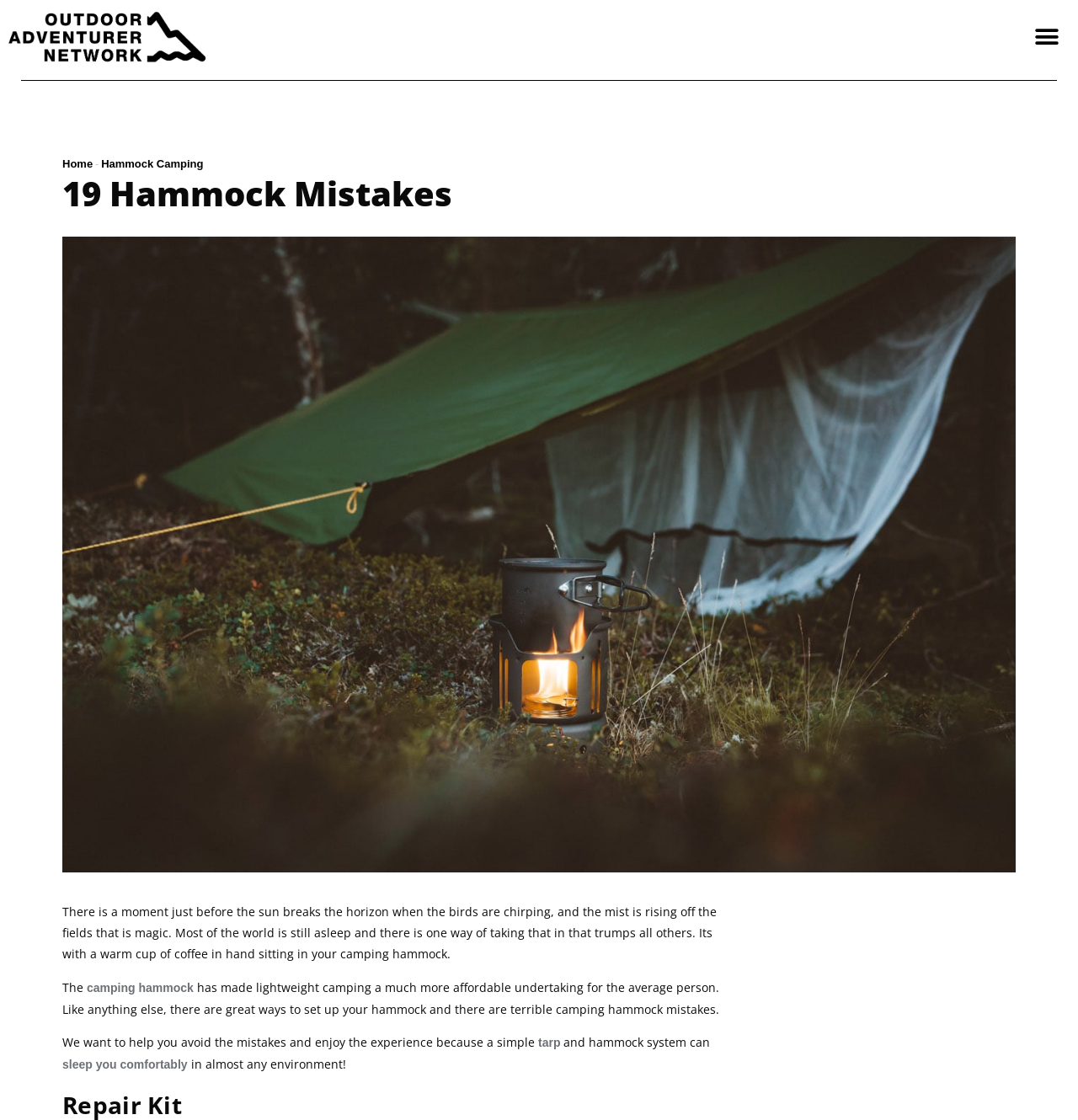Convey a detailed summary of the webpage, mentioning all key elements.

The webpage is about hammock camping and mistakes to avoid. At the top left corner, there is a logo image with a link to it. Next to the logo, there is a menu toggle button that is not expanded. 

Below the logo and menu toggle button, there is a heading that reads "19 Hammock Mistakes" in a prominent position, taking up most of the width of the page. Below the heading, there is a large image related to hammock mistakes, spanning almost the entire width of the page.

To the right of the image, there are several links and text blocks. The text starts with a descriptive paragraph about the joy of camping in a hammock, followed by a sentence that mentions the benefits of camping hammocks. The text then transitions to the main topic of the page, which is avoiding mistakes when setting up a hammock. 

The text is interspersed with links to relevant topics, such as "camping hammock", "tarp", and "sleep you comfortably". The links are embedded within the text, providing additional resources for readers. The text concludes with a sentence that emphasizes the importance of avoiding mistakes to enjoy the experience of hammock camping in any environment.